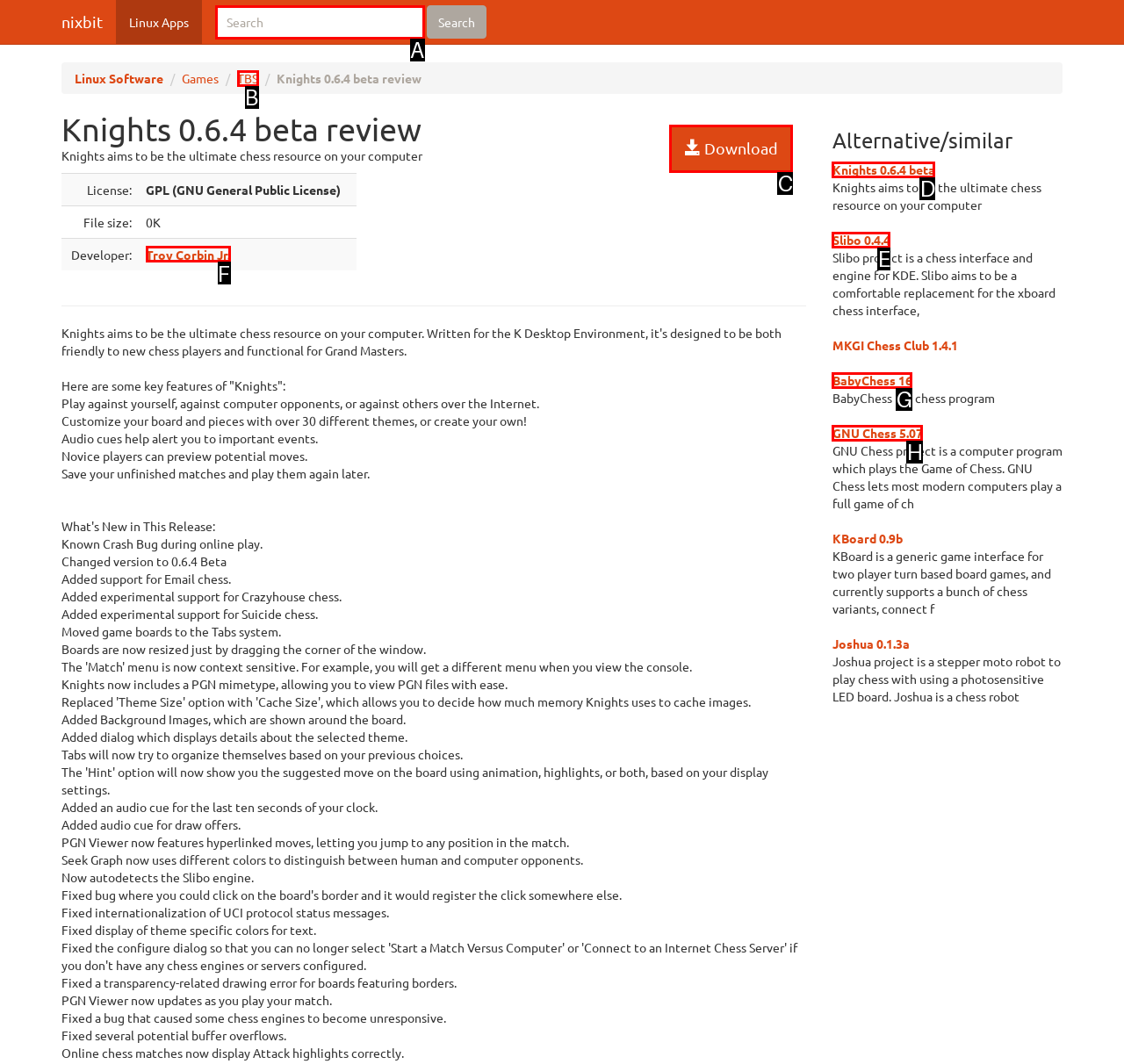Pick the HTML element that should be clicked to execute the task: Click on 'tax attorney Utica'
Respond with the letter corresponding to the correct choice.

None